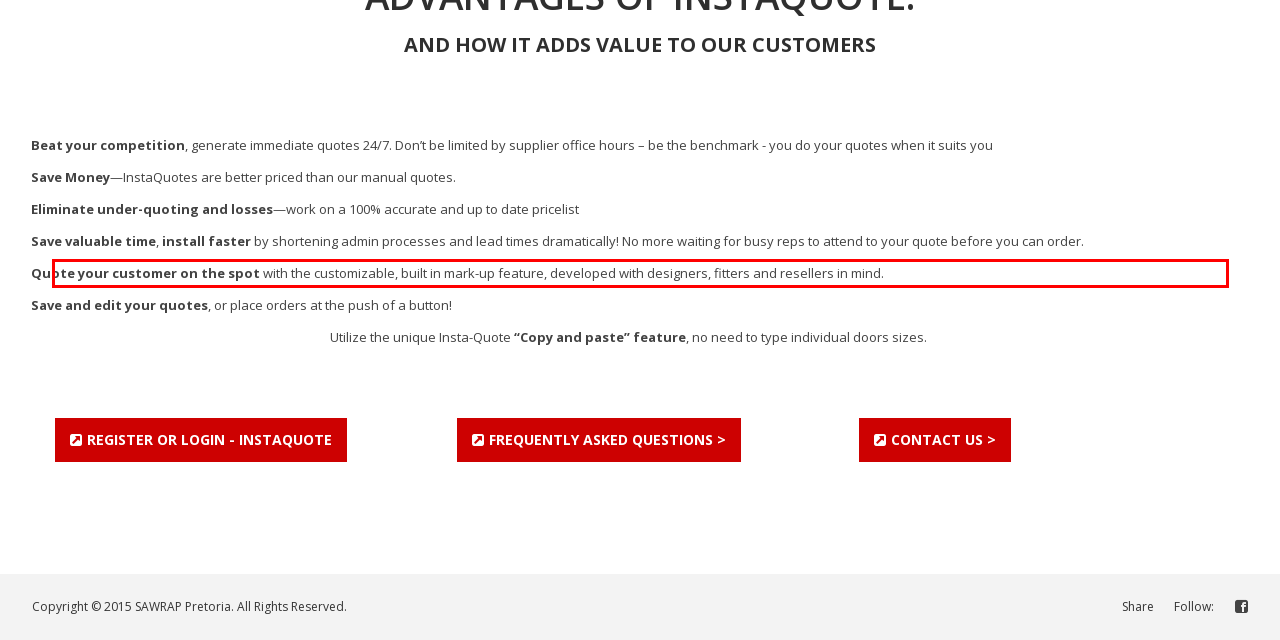Please extract the text content within the red bounding box on the webpage screenshot using OCR.

Quote your customer on the spot with the customizable, built in mark-up feature, developed with designers, fitters and resellers in mind.